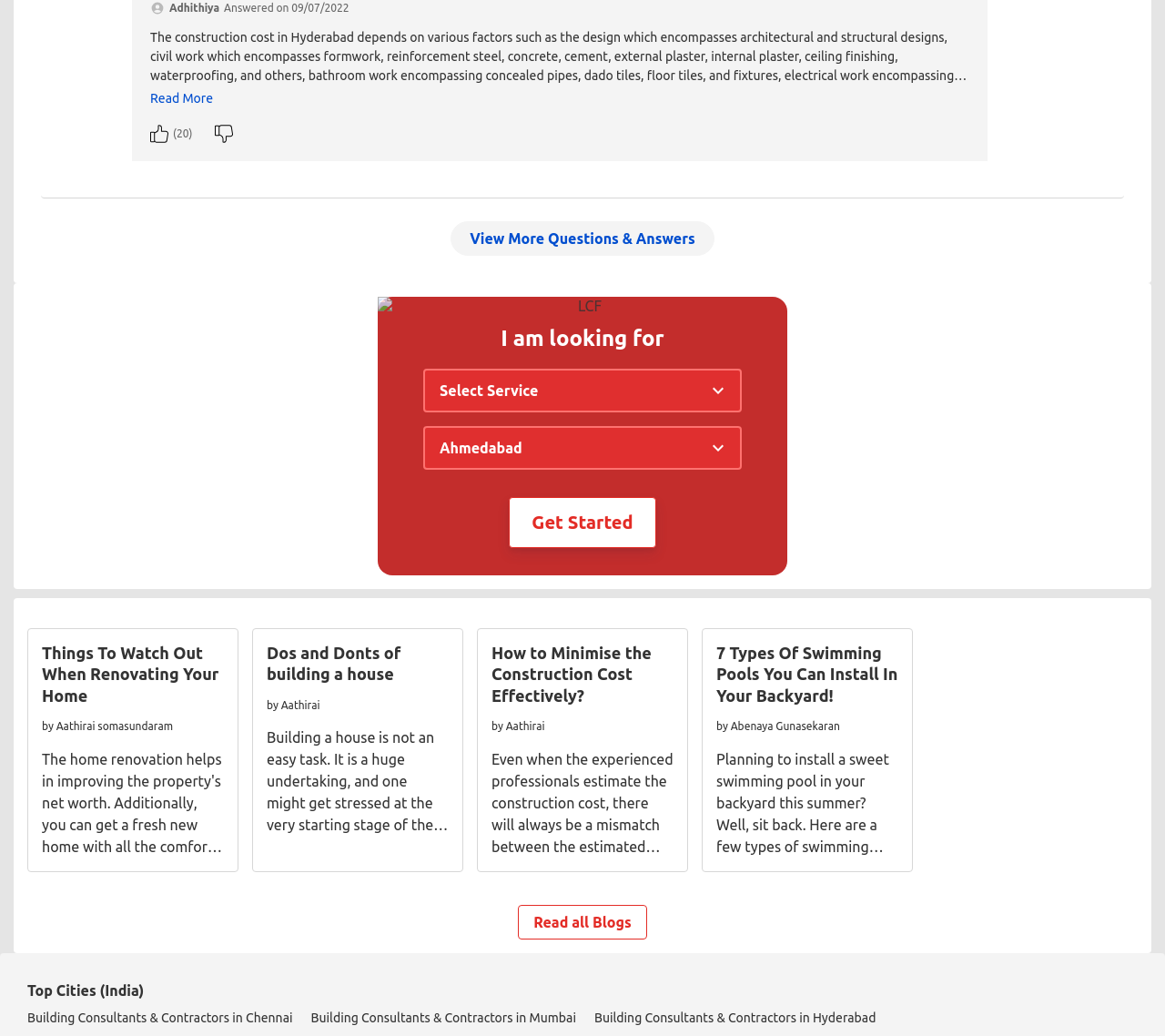Determine the bounding box coordinates of the clickable area required to perform the following instruction: "View building consultants and contractors in Hyderabad". The coordinates should be represented as four float numbers between 0 and 1: [left, top, right, bottom].

[0.51, 0.97, 0.752, 0.995]